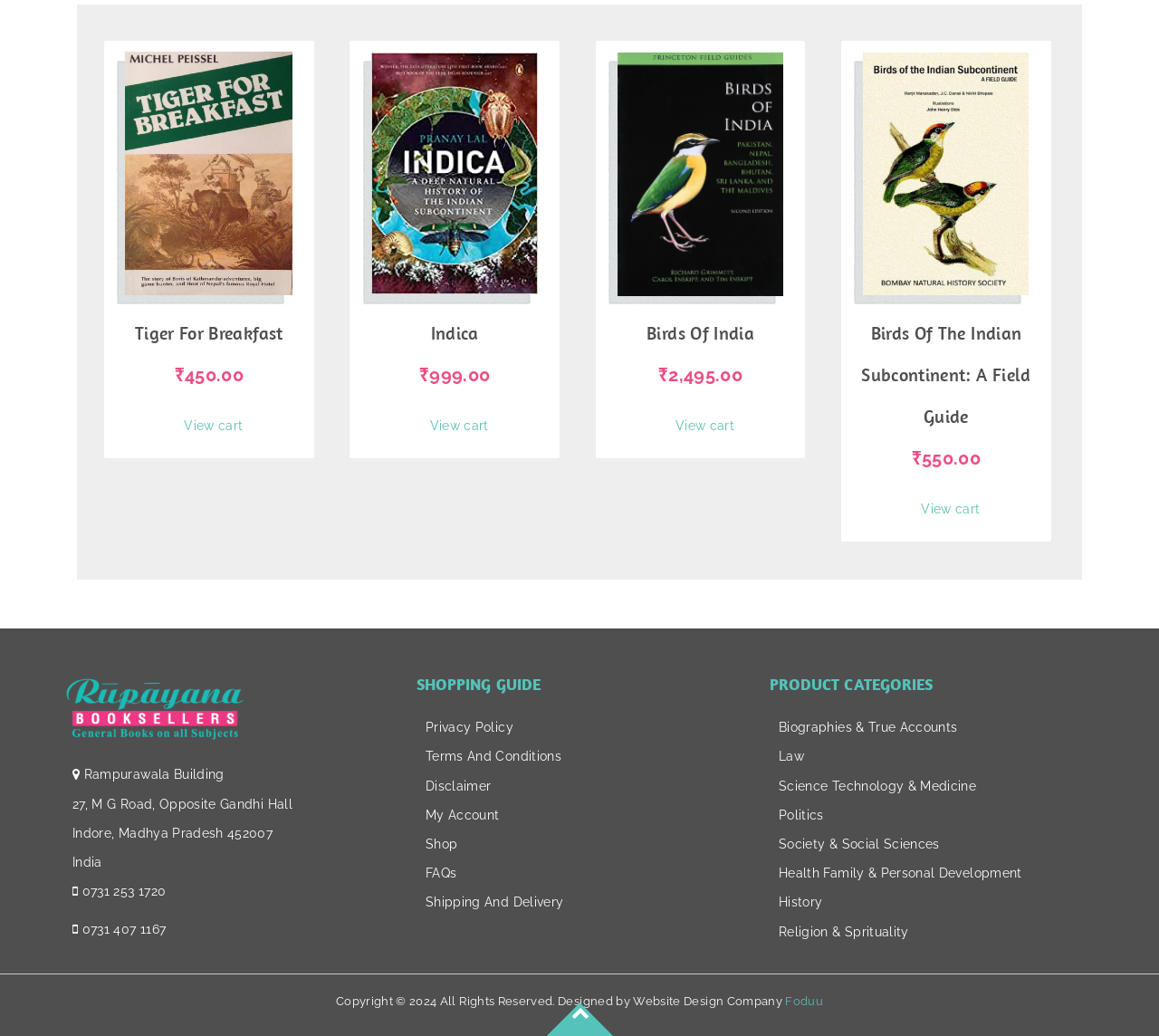Identify the bounding box coordinates for the region to click in order to carry out this instruction: "Go to My Account". Provide the coordinates using four float numbers between 0 and 1, formatted as [left, top, right, bottom].

[0.367, 0.78, 0.431, 0.794]